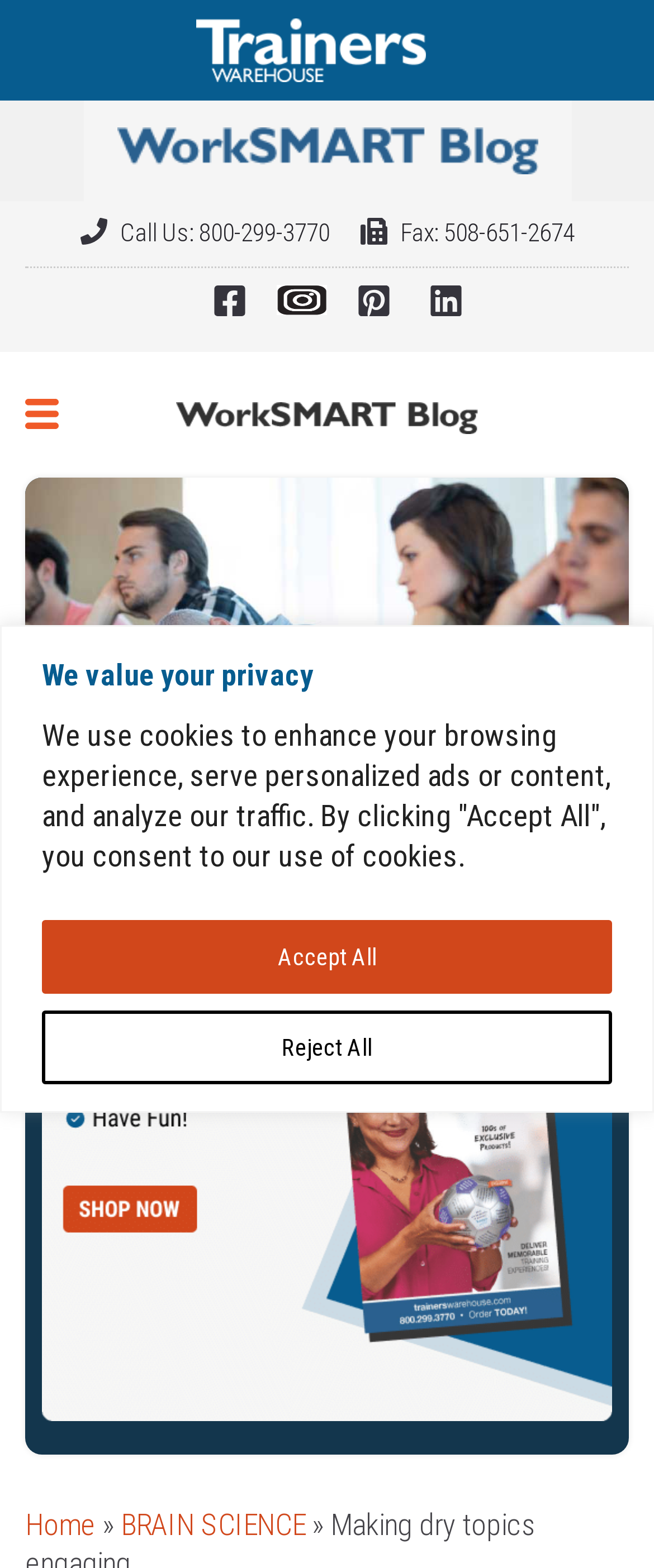What is the phone number to call? Refer to the image and provide a one-word or short phrase answer.

800-299-3770